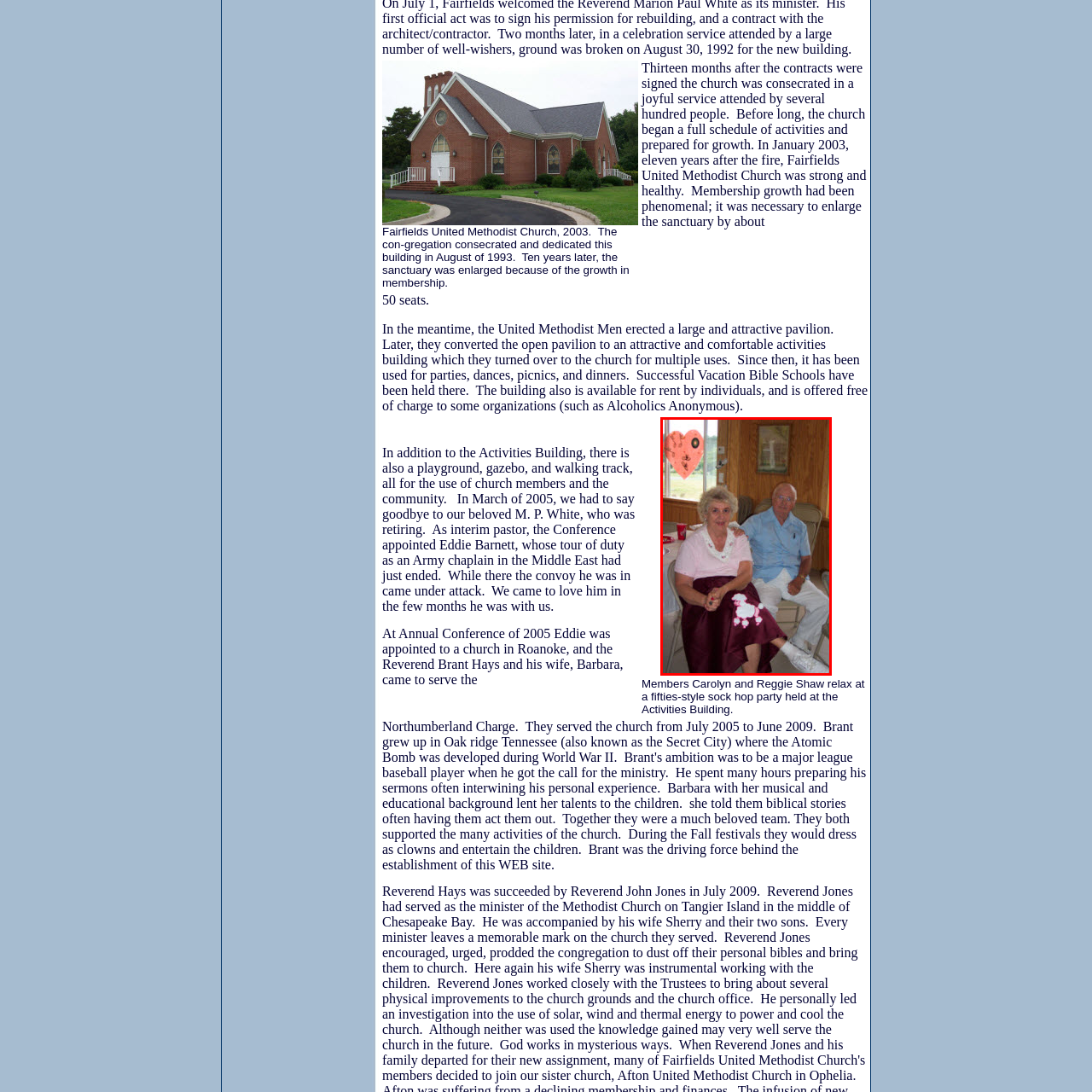Analyze the image highlighted by the red bounding box and give a one-word or phrase answer to the query: What is the color of the man's shirt?

Light blue